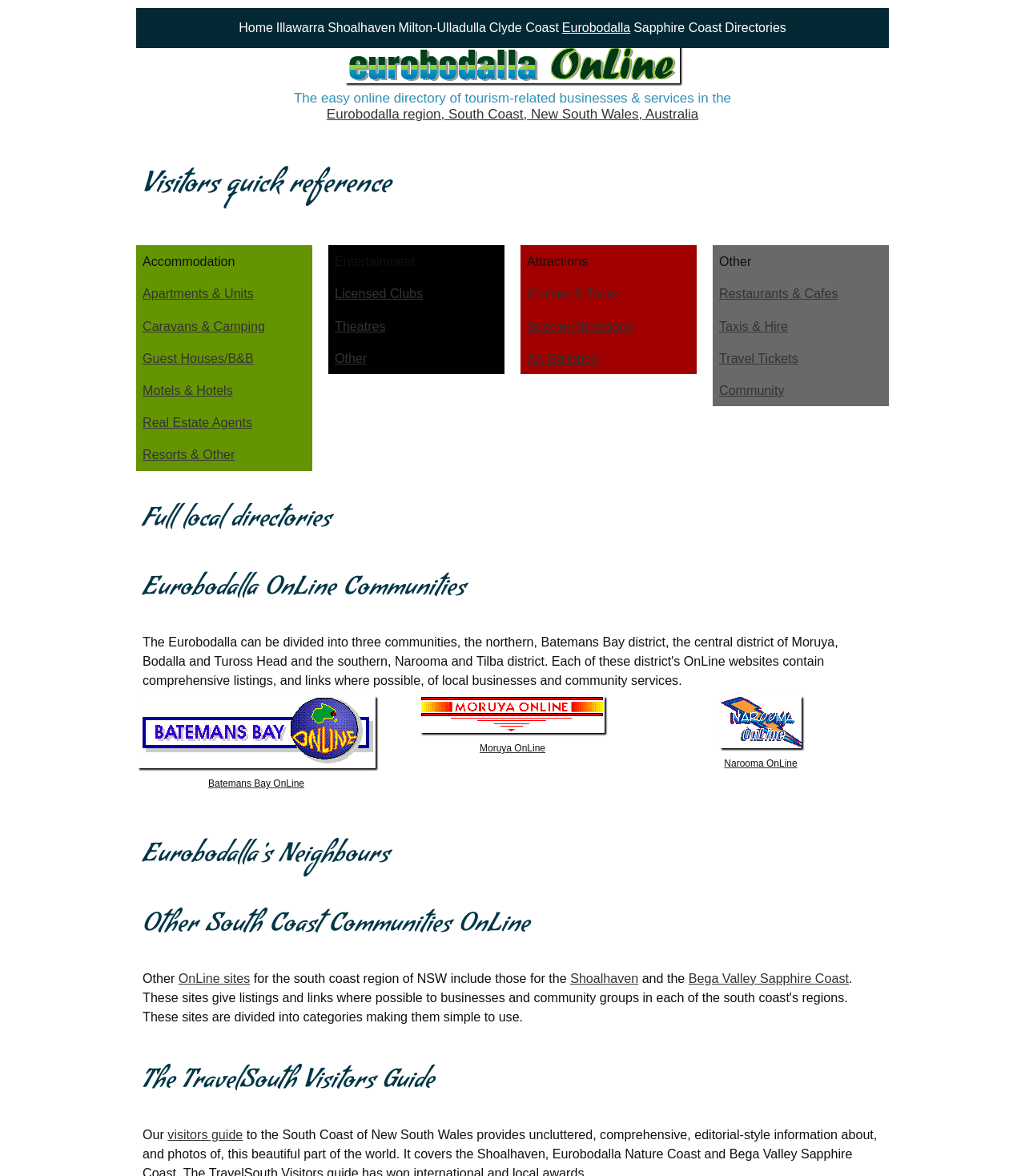Specify the bounding box coordinates of the area to click in order to follow the given instruction: "Contact us through email."

None